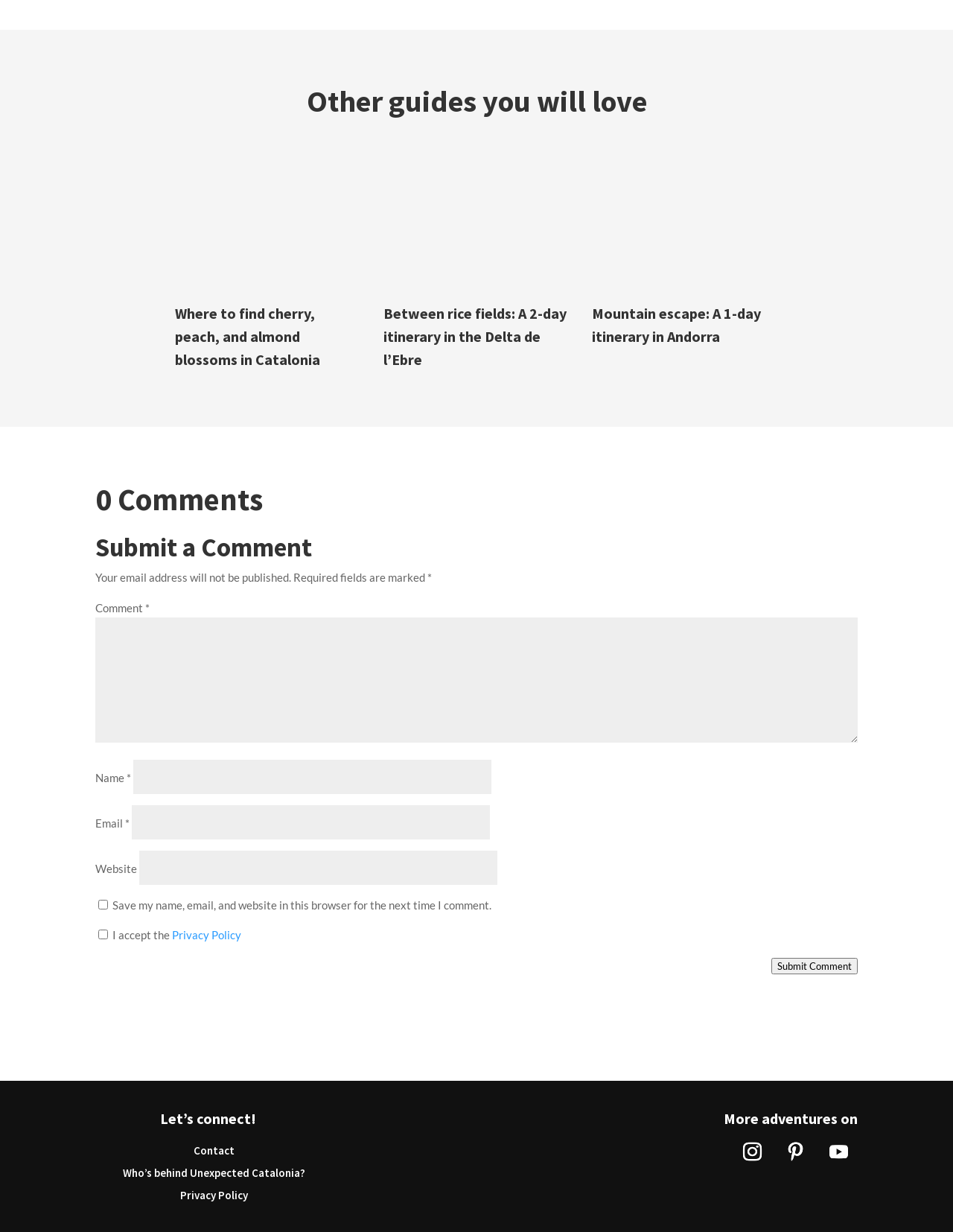Answer this question in one word or a short phrase: How many comment fields are there?

4